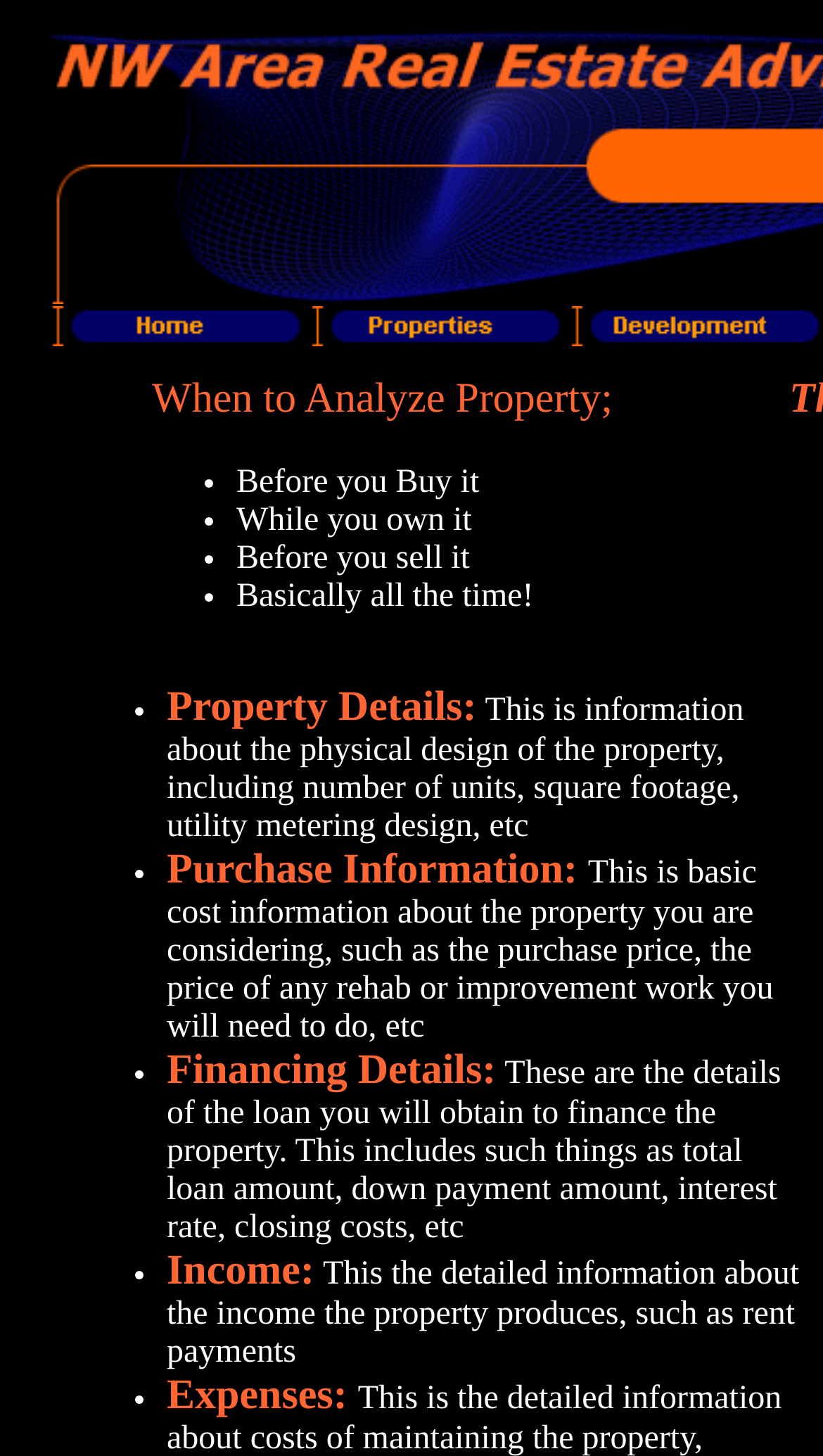Give a one-word or short phrase answer to this question: 
What is the purpose of the 'Financing Details' section?

Loan details